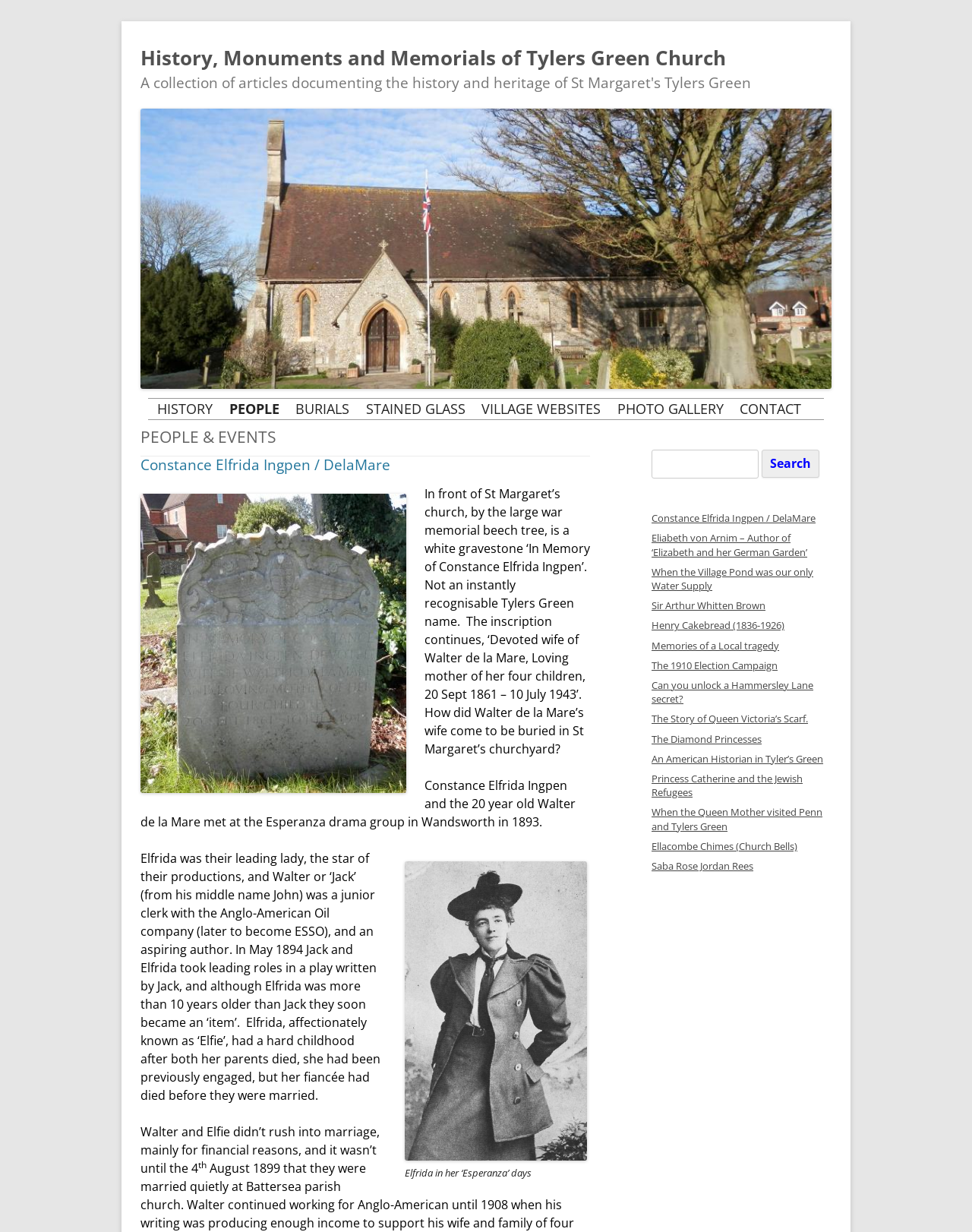Explain the webpage in detail, including its primary components.

This webpage is about the history and heritage of St Margaret's Tylers Green Church. At the top, there is a heading that reads "History, Monuments and Memorials of Tylers Green Church" and a link with the same text. Below this, there is a header image and a heading that describes the webpage as "A collection of articles documenting the history and heritage of St Margaret's Tylers Green". 

On the left side of the page, there is a menu with links to different sections, including "HISTORY", "PEOPLE", "BURIALS", "STAINED GLASS", "VILLAGE WEBSITES", "PHOTO GALLERY", and "CONTACT". Each of these sections has multiple sub-links with more specific topics.

The main content of the page is an article about Constance Elfrida Ingpen, the wife of Walter de la Mare, a famous author. The article tells the story of how Constance met Walter, their relationship, and how she came to be buried in St Margaret's churchyard. The article includes several paragraphs of text, as well as an image of Constance in her younger years.

On the right side of the page, there is a complementary section with a search bar and multiple links to other articles, including "Eliabeth von Arnim – Author of ‘Elizabeth and her German Garden’", "When the Village Pond was our only Water Supply", and many others.